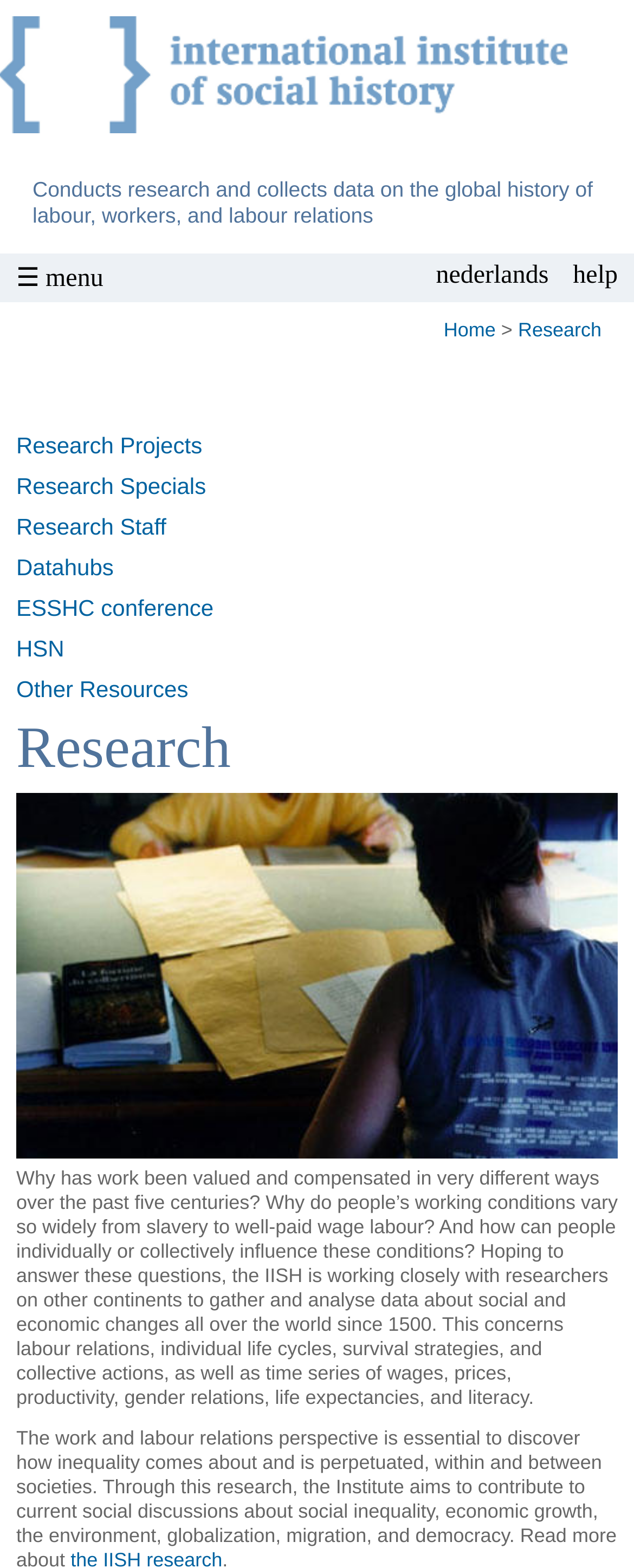Predict the bounding box of the UI element based on the description: "Other Resources". The coordinates should be four float numbers between 0 and 1, formatted as [left, top, right, bottom].

[0.026, 0.432, 0.297, 0.447]